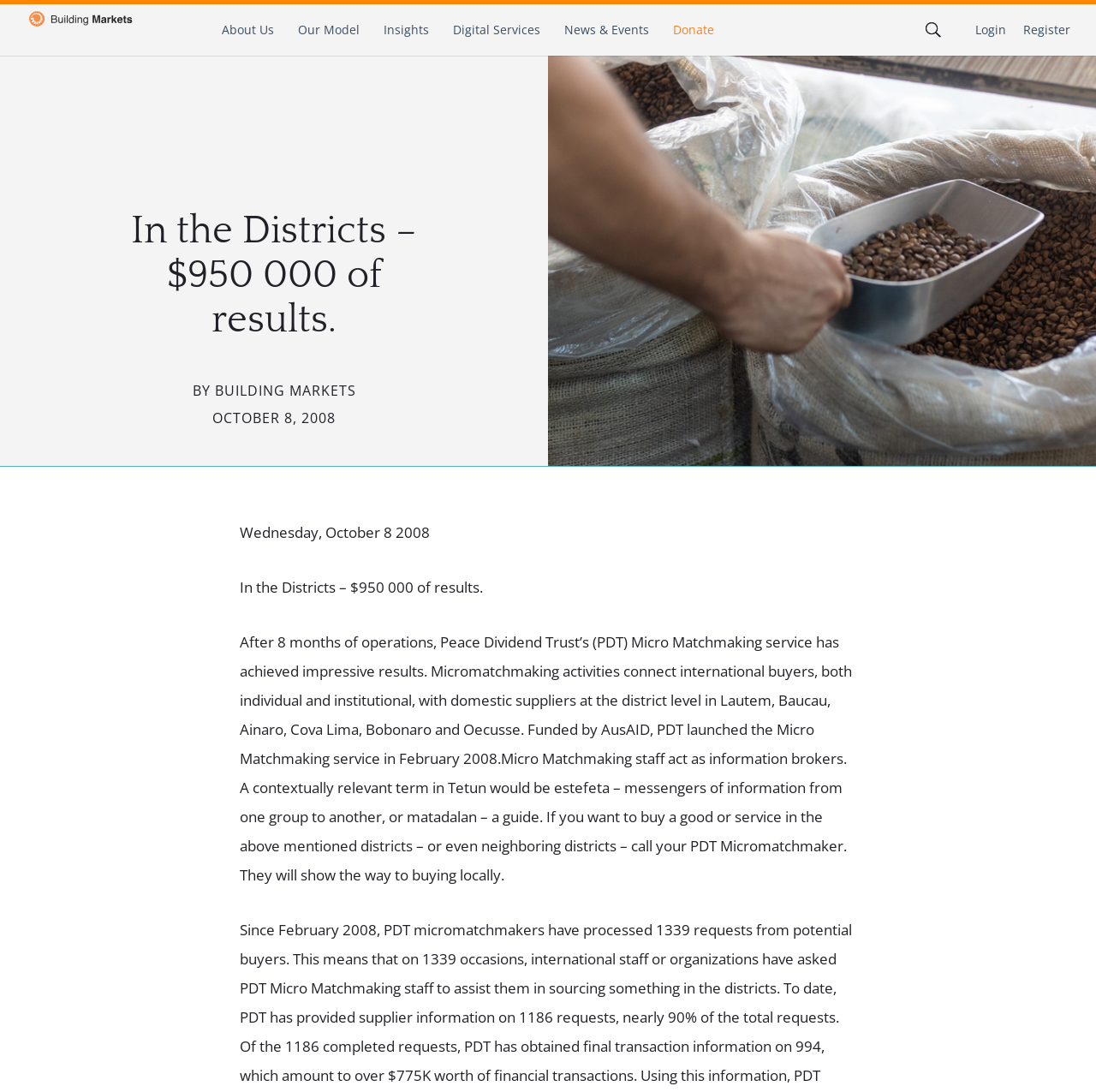Please determine the bounding box coordinates for the element with the description: "Insights".

[0.35, 0.004, 0.391, 0.051]